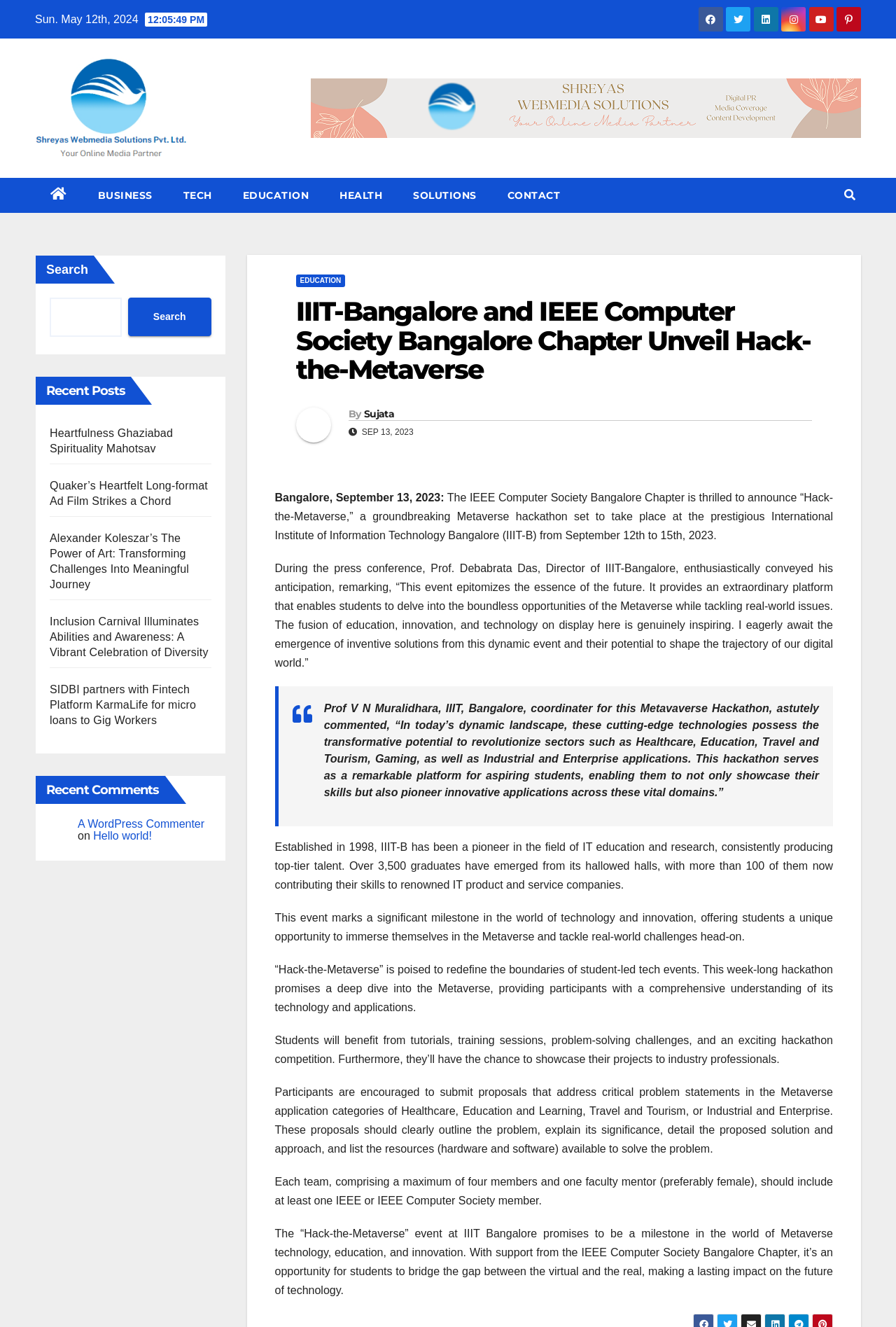Identify the primary heading of the webpage and provide its text.

IIIT-Bangalore and IEEE Computer Society Bangalore Chapter Unveil Hack-the-Metaverse